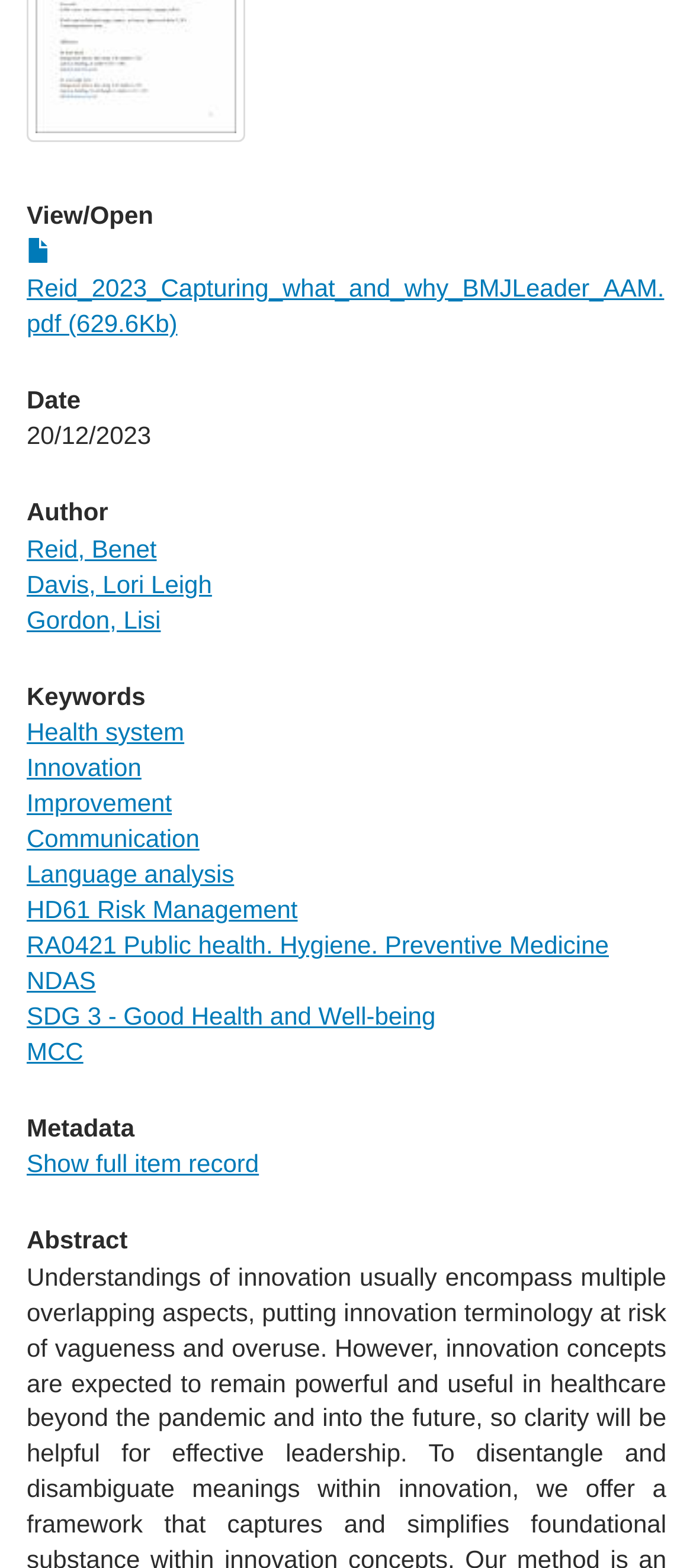Given the description "Show full item record", determine the bounding box of the corresponding UI element.

[0.038, 0.733, 0.374, 0.751]